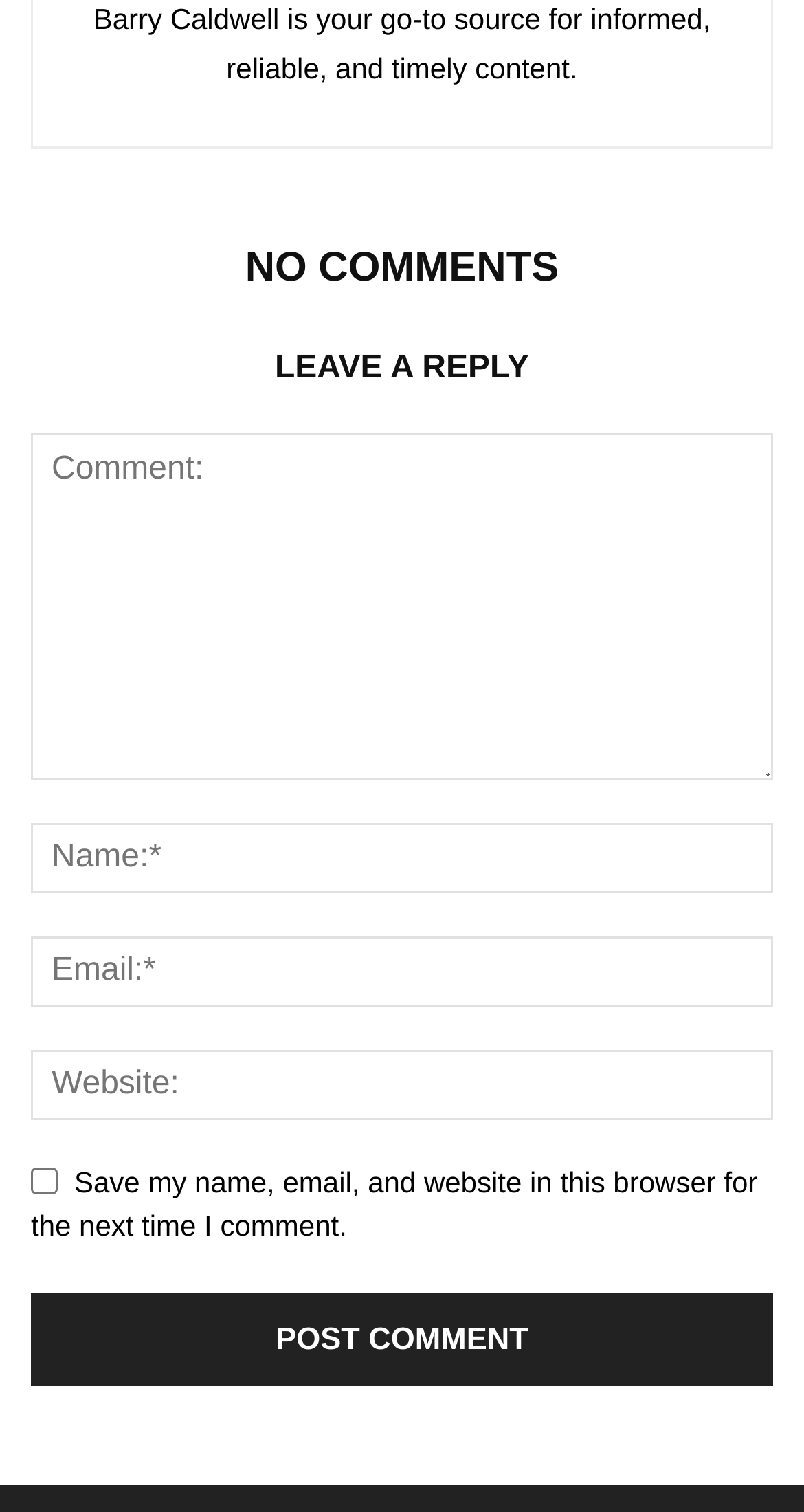Find the bounding box of the web element that fits this description: "name="email" placeholder="Email:*"".

[0.038, 0.62, 0.962, 0.666]